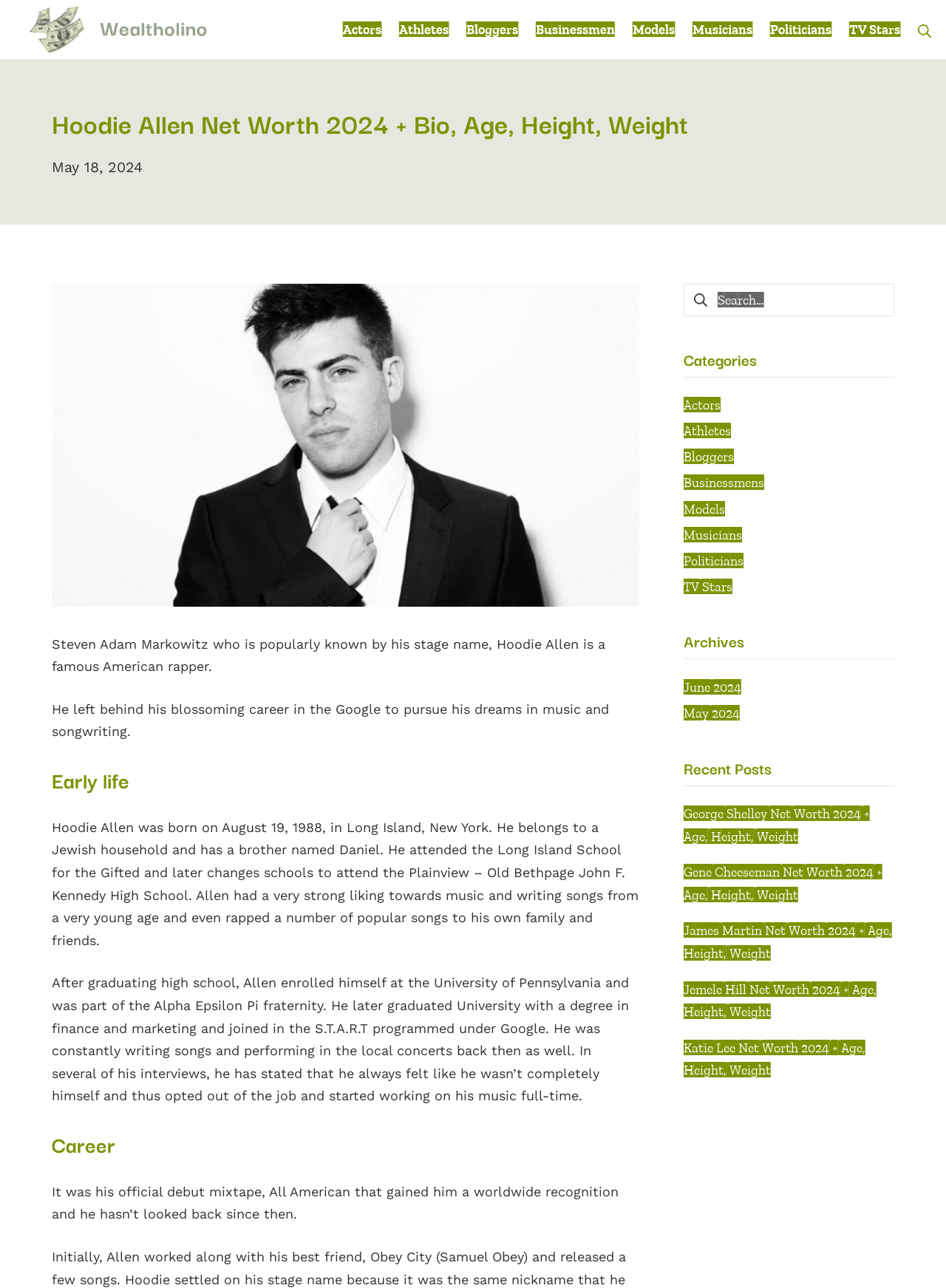Identify the bounding box for the UI element specified in this description: "Wealtholino Wealtholino". The coordinates must be four float numbers between 0 and 1, formatted as [left, top, right, bottom].

[0.016, 0.004, 0.242, 0.042]